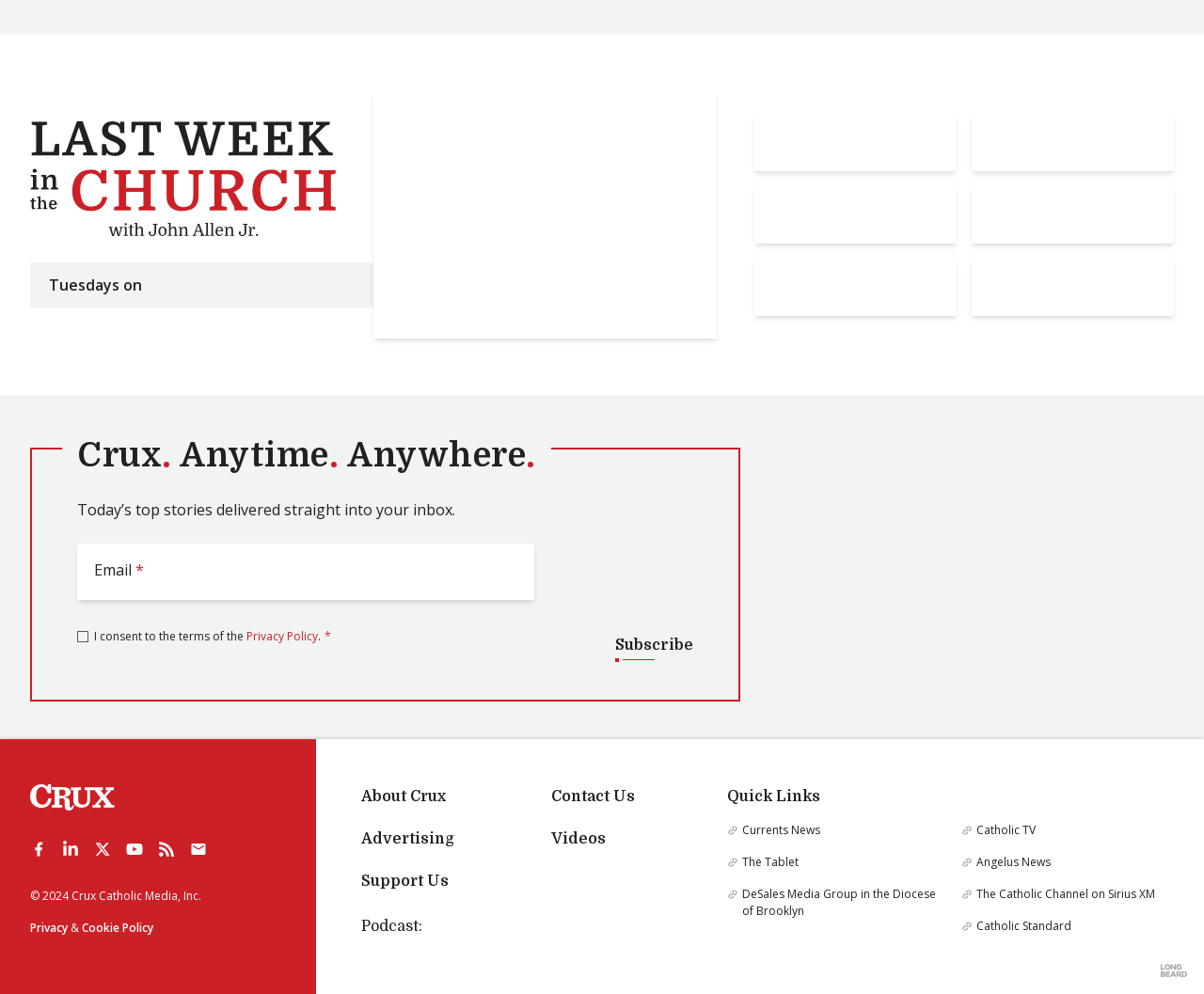From the given element description: "aria-label="Subscribe"", find the bounding box for the UI element. Provide the coordinates as four float numbers between 0 and 1, in the order [left, top, right, bottom].

[0.152, 0.838, 0.178, 0.87]